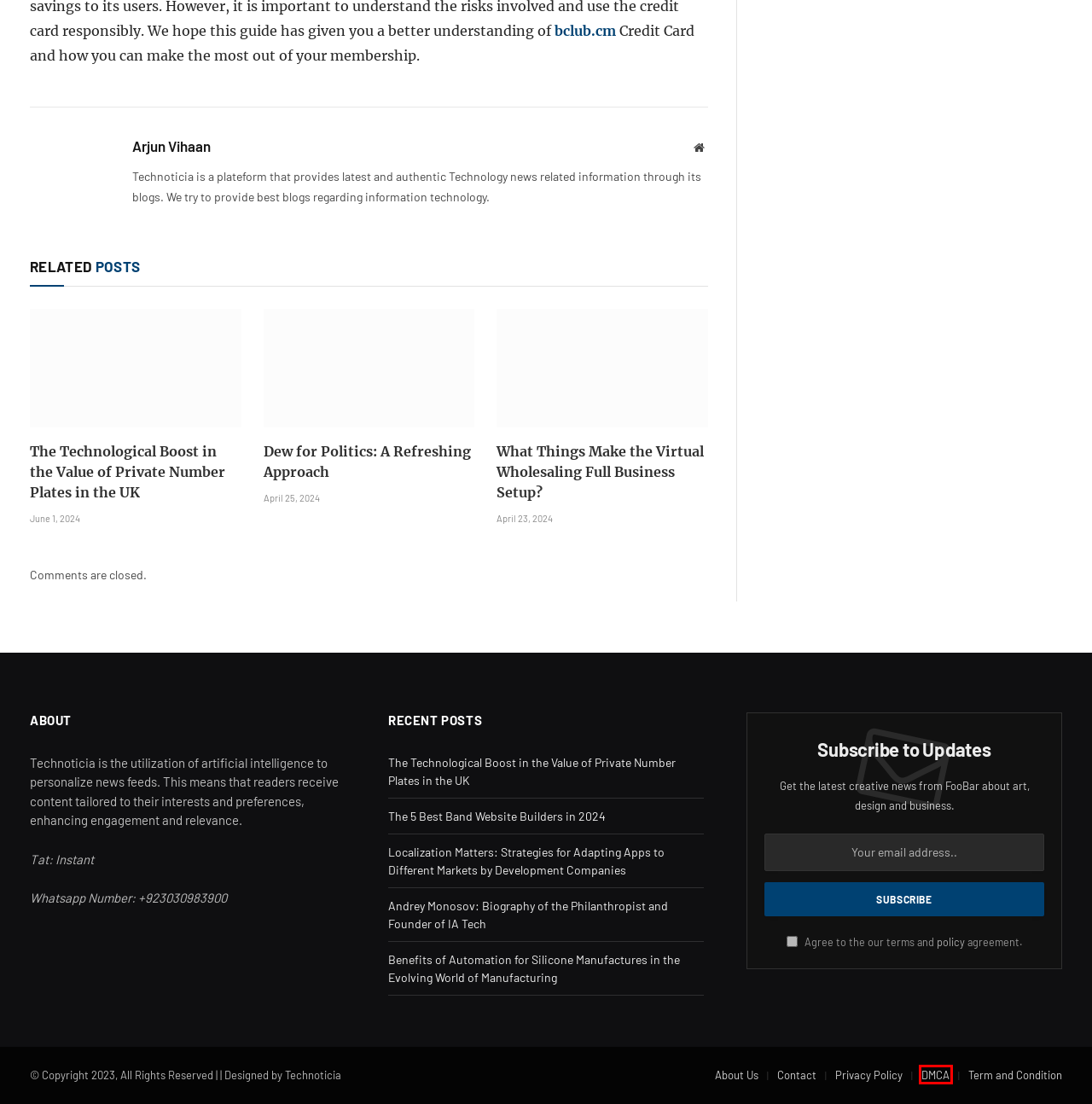Review the webpage screenshot and focus on the UI element within the red bounding box. Select the best-matching webpage description for the new webpage that follows after clicking the highlighted element. Here are the candidates:
A. Privacy Policy - Technoticia
B. BriansClub.cm: Briansclub Login | bclub | CVV & Dumps
C. DMCA - Technoticia
D. Term and Condition - Technoticia
E. Contact us - Technoticia
F. What Things Make the Virtual Wholesaling Full Business Setup?
G. About Us - Technoticia
H. Dew for Politics: A Refreshing Approach

C